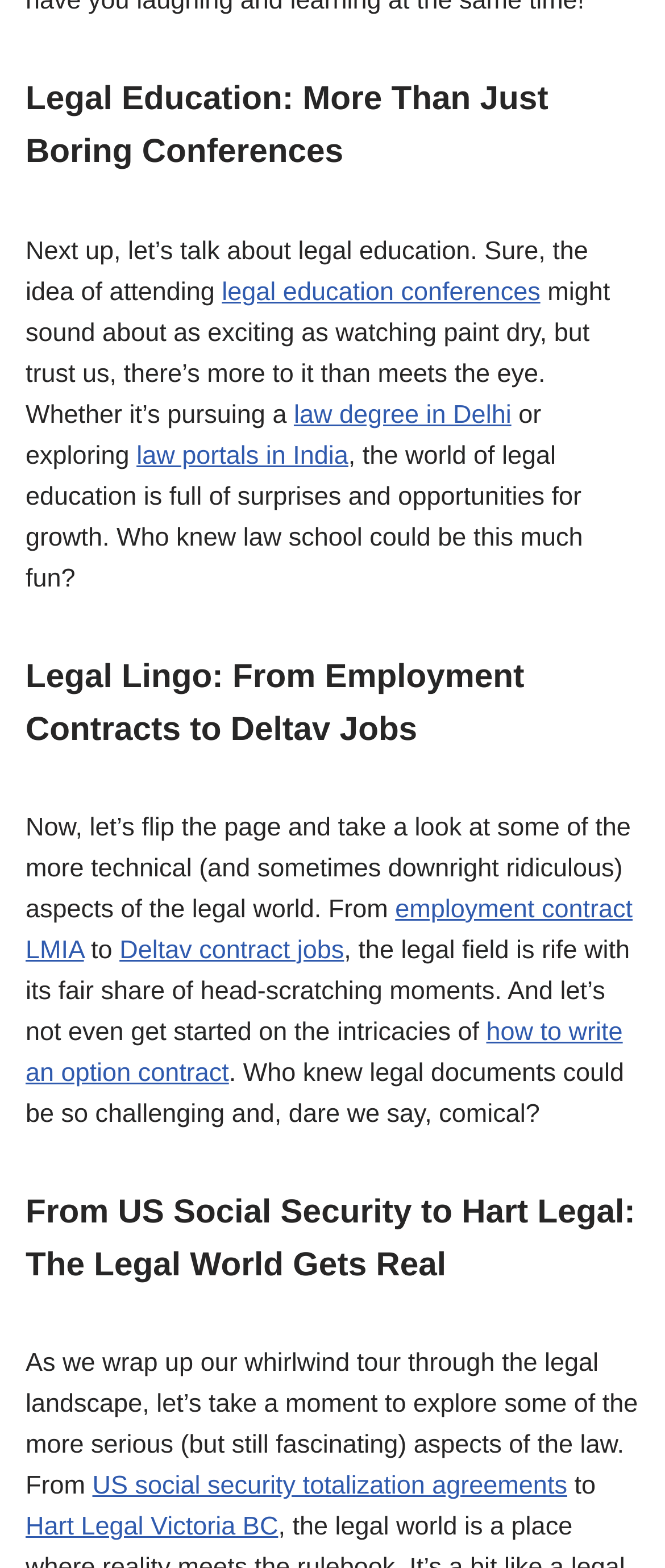How many links are present in the first paragraph?
Relying on the image, give a concise answer in one word or a brief phrase.

3